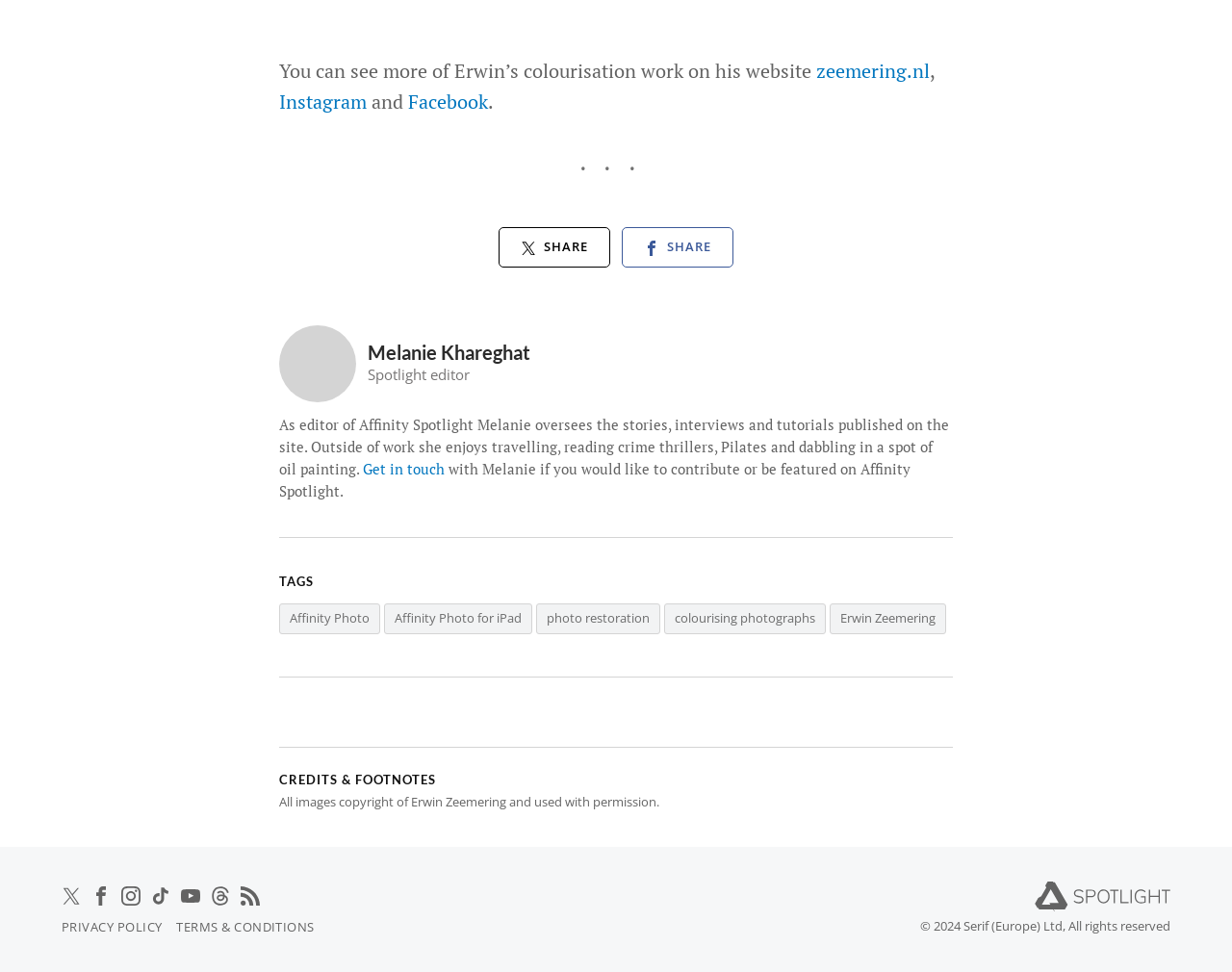Determine the bounding box coordinates for the clickable element required to fulfill the instruction: "Visit Erwin’s website". Provide the coordinates as four float numbers between 0 and 1, i.e., [left, top, right, bottom].

[0.662, 0.059, 0.755, 0.086]